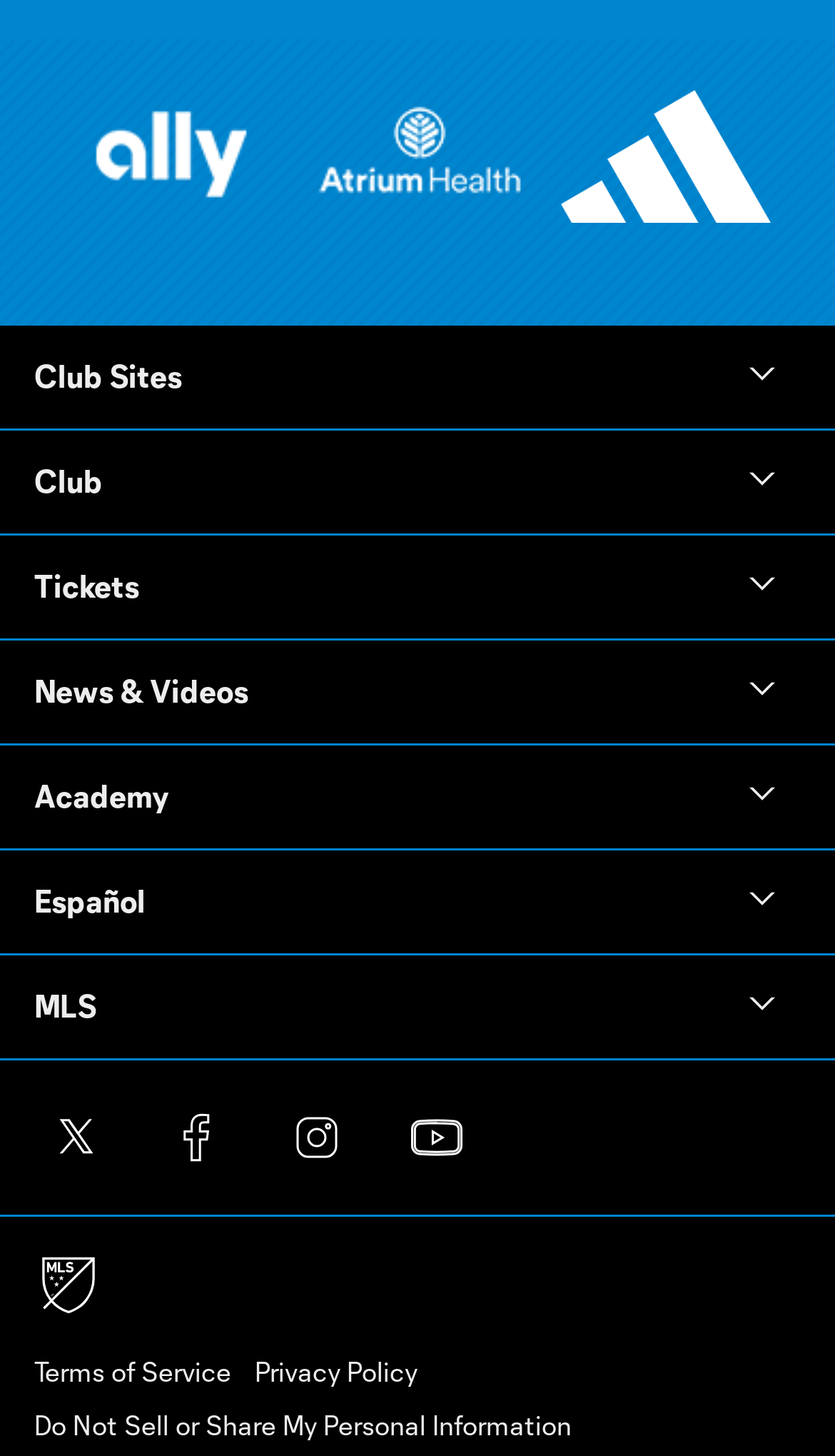Provide the bounding box coordinates of the UI element this sentence describes: "title="major league soccer"".

[0.041, 0.859, 0.123, 0.906]